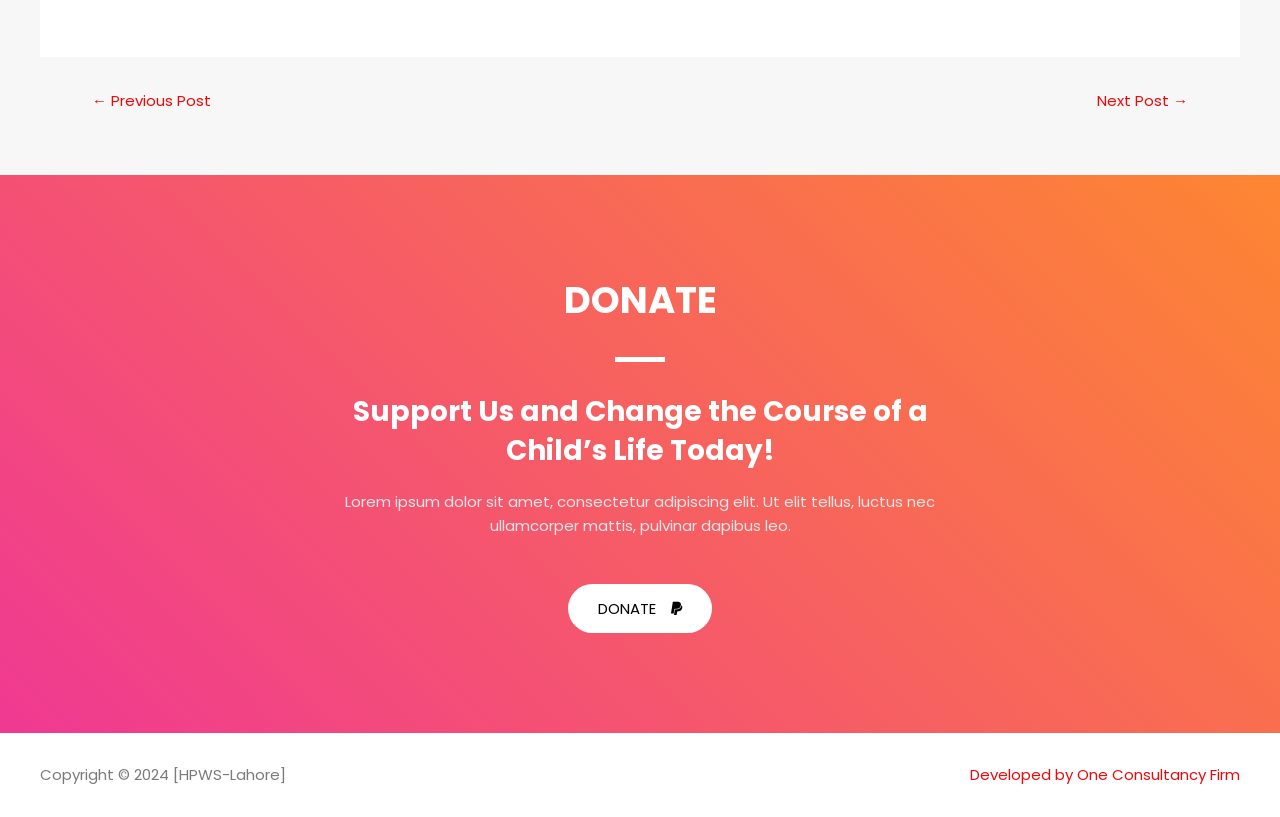Determine the bounding box for the described UI element: "Donate".

[0.444, 0.715, 0.556, 0.775]